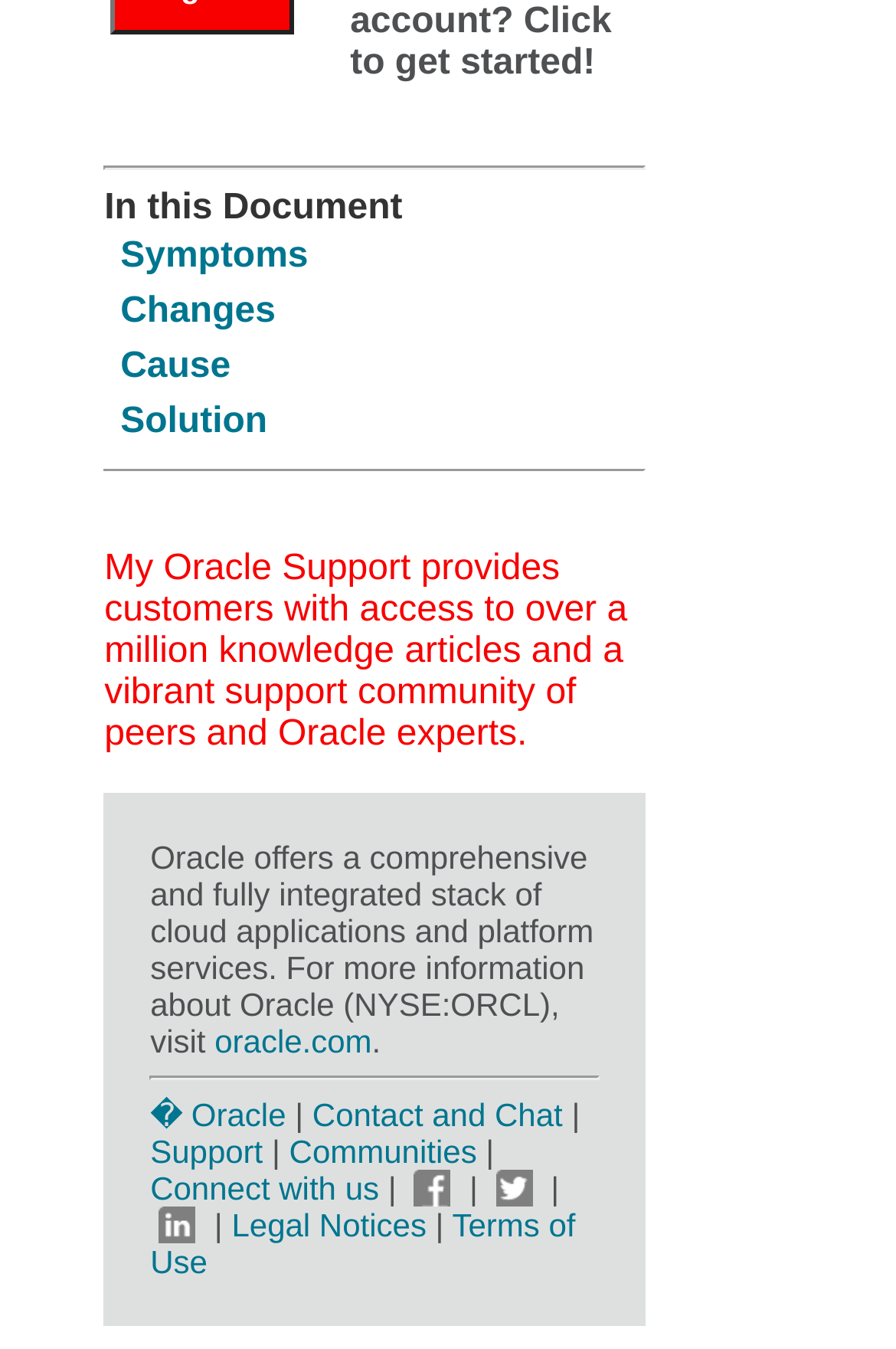What is the purpose of My Oracle Support?
Analyze the screenshot and provide a detailed answer to the question.

The StaticText element at coordinates [0.116, 0.408, 0.7, 0.559] describes the purpose of My Oracle Support as providing customers with access to over a million knowledge articles and a vibrant support community of peers and Oracle experts.